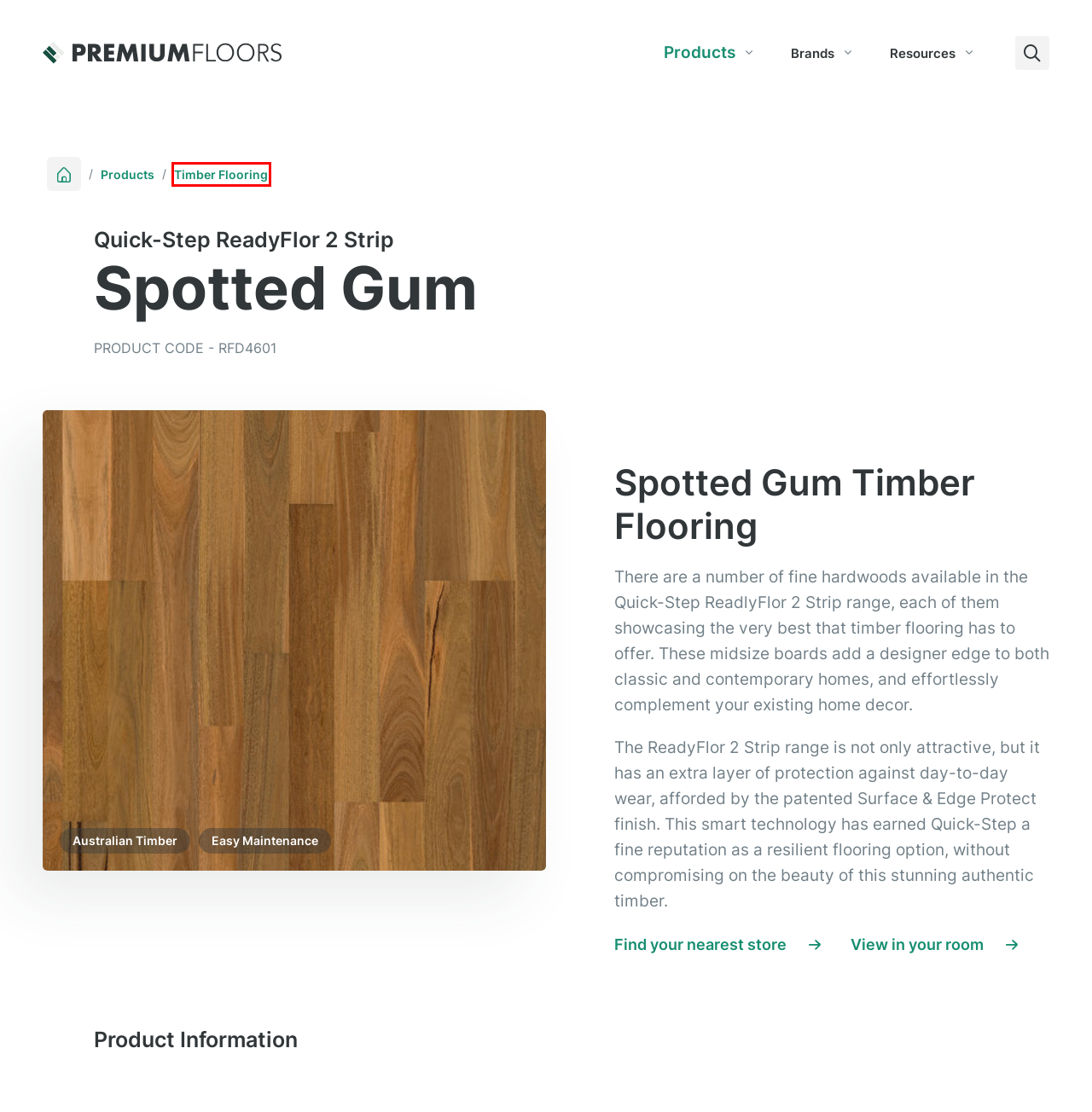Review the screenshot of a webpage which includes a red bounding box around an element. Select the description that best fits the new webpage once the element in the bounding box is clicked. Here are the candidates:
A. Quick-Step RoomViewer - Premium Floors
B. Natural Timber Flooring & Floorboard Range | Premium Floors Australia
C. Scotia - QSWSCOT01872 - Premium Floors
D. Prestige Profiles - PRESTIGE-PROFILES - Premium Floors
E. Products Range - Premium Floors
F. Legal Documents & Downloads | Premium Floors Australia
G. Cork Flooring & Floorboard Range | Premium Floors Australia
H. Australian Hard Flooring Specialist Wholesaler | Premium Floors

B